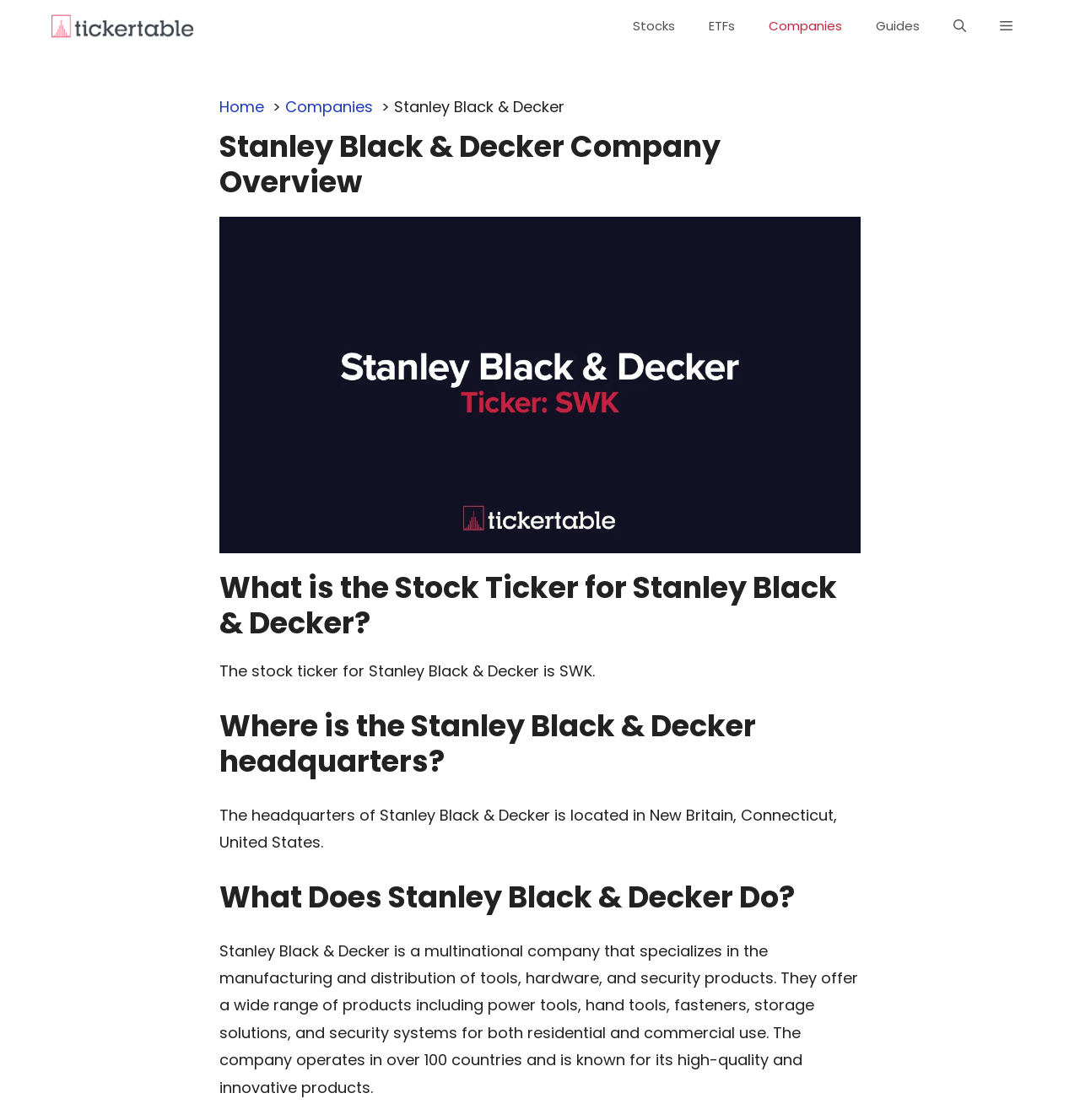Where is Stanley Black & Decker's headquarters located?
Please answer the question with a detailed and comprehensive explanation.

I found the answer by looking at the section 'Where is the Stanley Black & Decker headquarters?' which is a heading on the webpage. The static text below this heading states 'The headquarters of Stanley Black & Decker is located in New Britain, Connecticut, United States.'